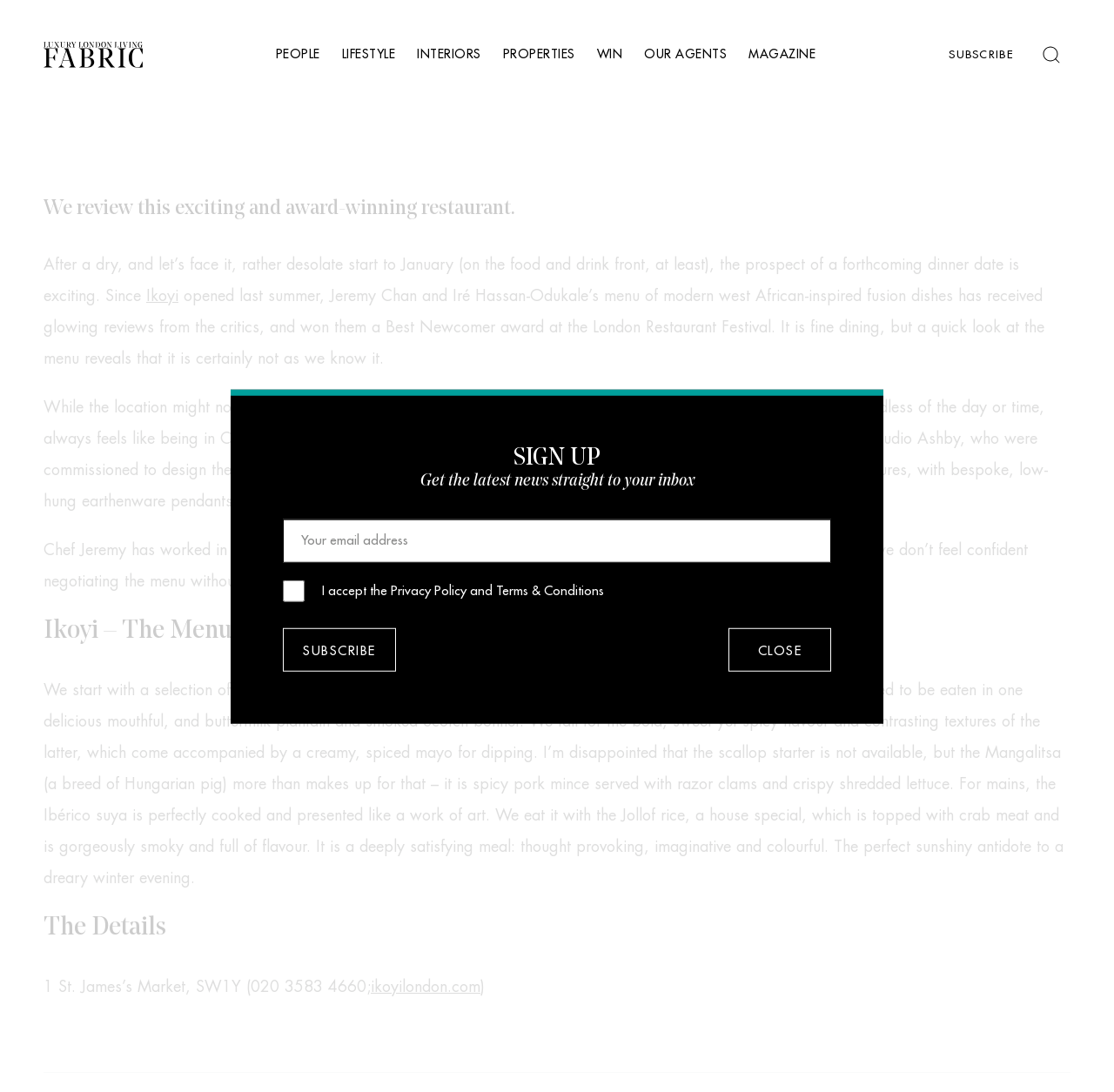What award did Ikoyi win?
Look at the image and construct a detailed response to the question.

According to the text, Ikoyi won the Best Newcomer award at the London Restaurant Festival, which is mentioned in the sentence '...and won them a Best Newcomer award at the London Restaurant Festival.'